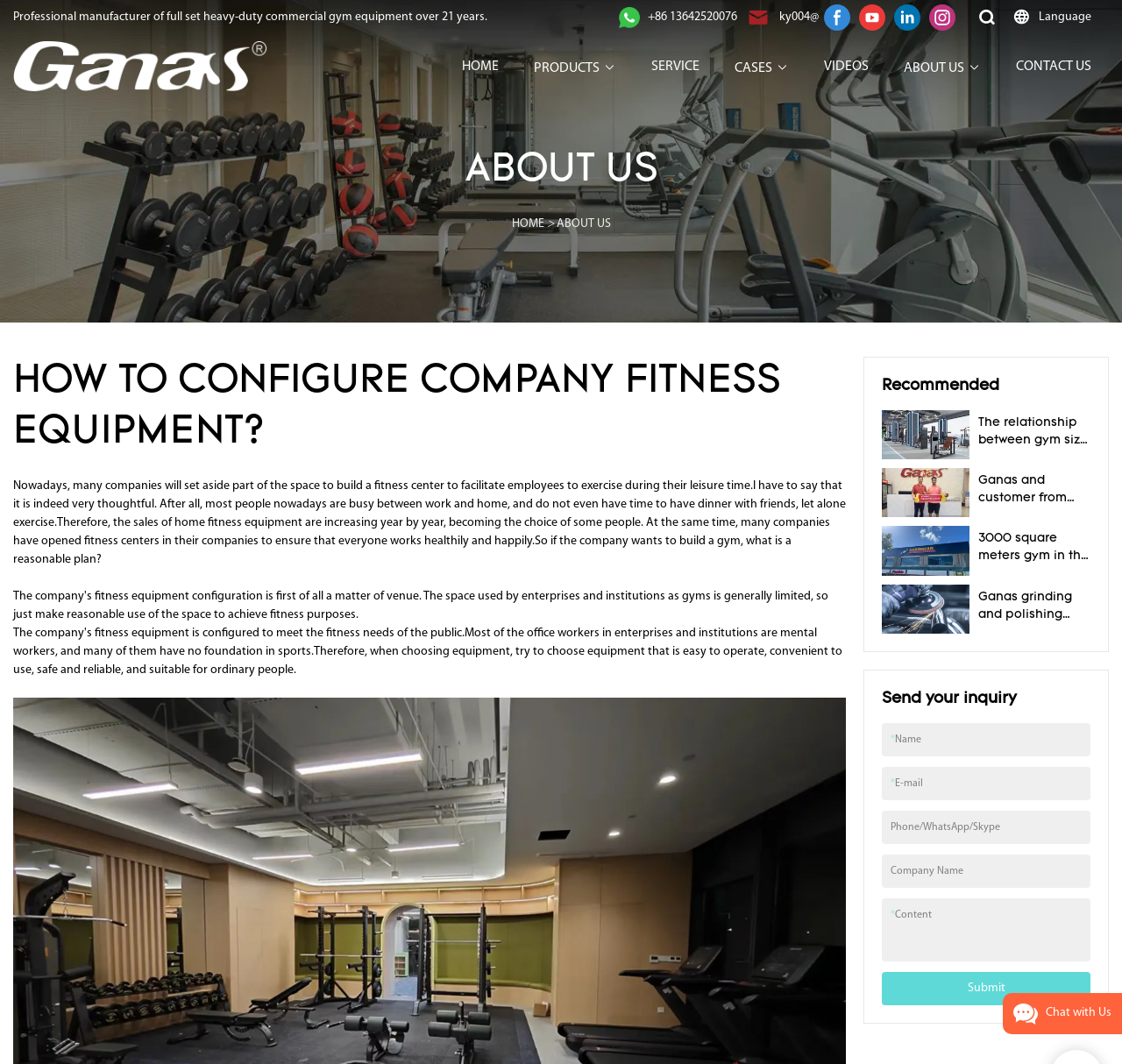Give a succinct answer to this question in a single word or phrase: 
What is the company's name?

Ganas